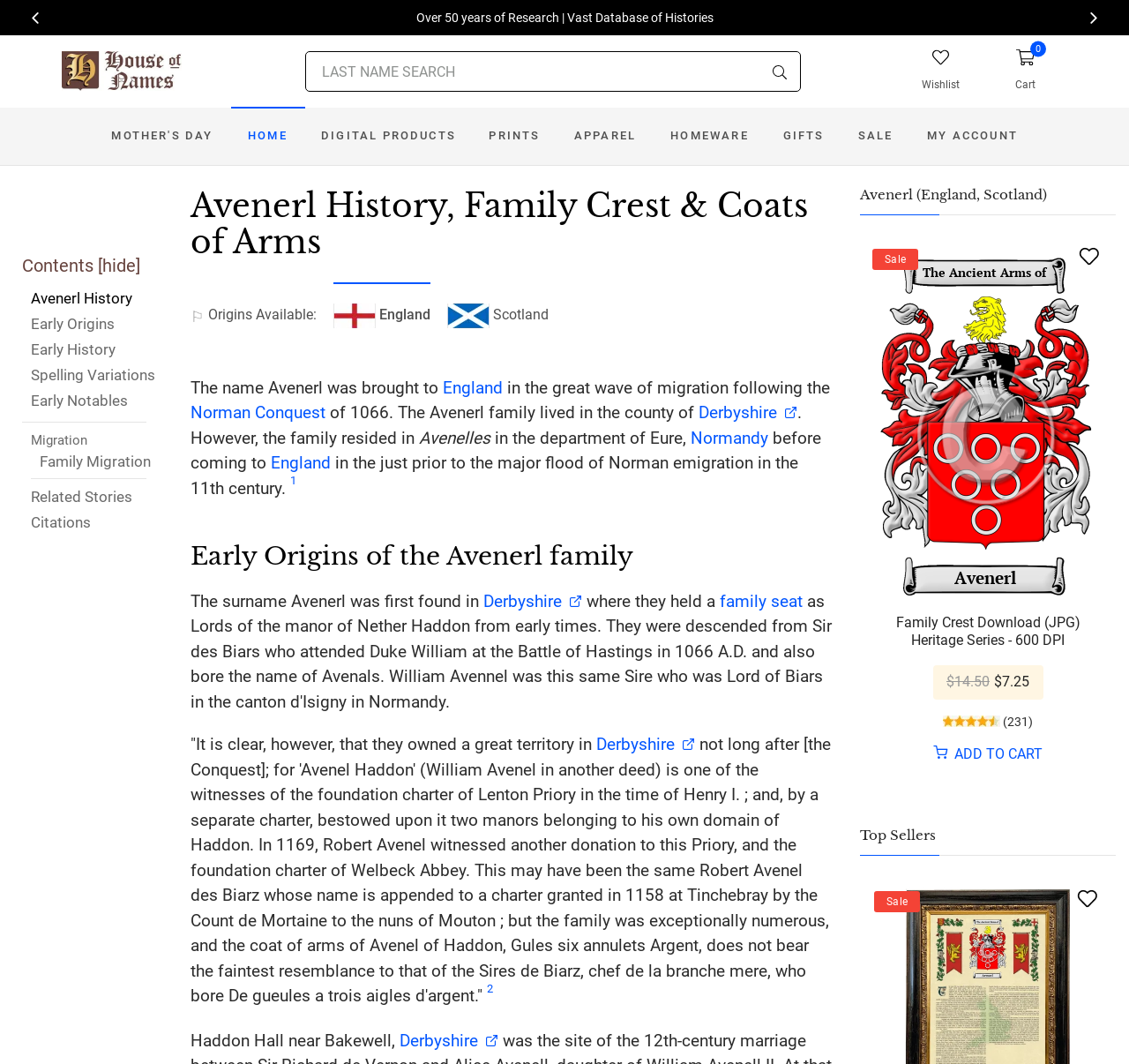Can you extract the primary headline text from the webpage?

Avenerl History, Family Crest & Coats of Arms